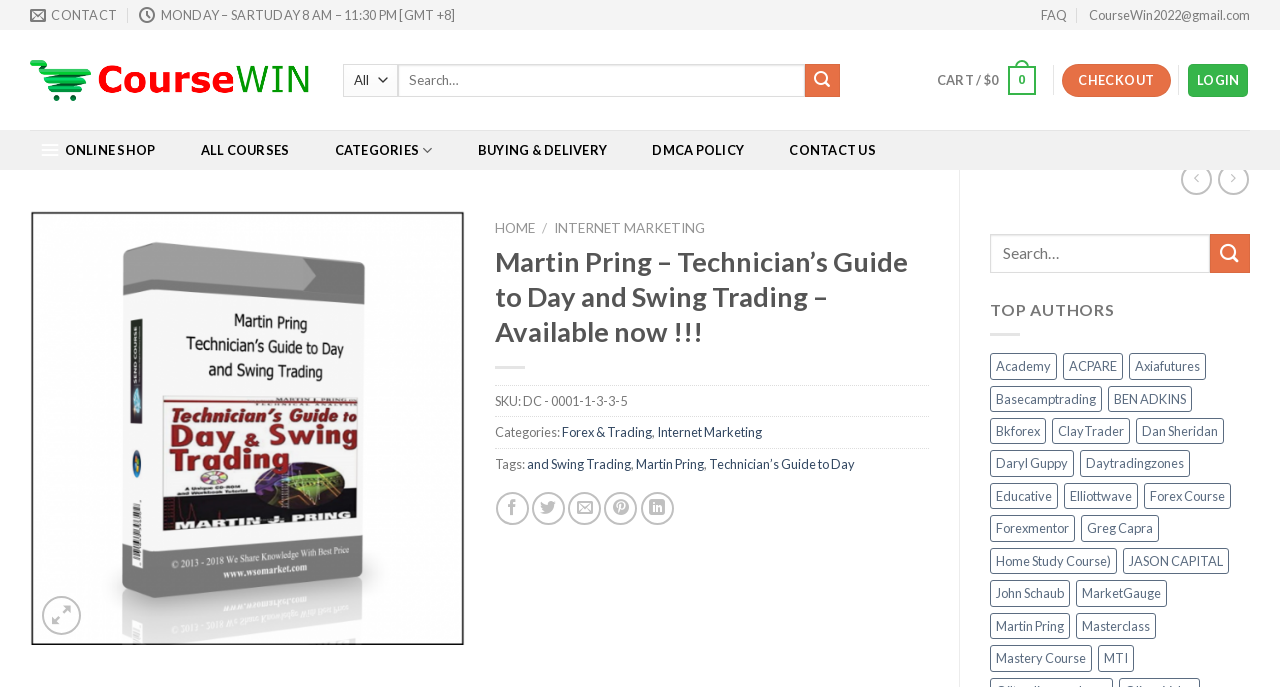Generate a comprehensive description of the contents of the webpage.

The webpage is an online course shop, specifically showcasing a course titled "Martin Pring – Technician’s Guide to Day and Swing Trading - Available now!!!". At the top, there is a navigation menu with links to "CONTACT", "FAQ", "CourseWin2022@gmail.com", and "CourseWin – Online Course Shop", which also has an accompanying image. 

Below the navigation menu, there is a search bar with a combobox and a submit button. To the right of the search bar, there are links to "CART / $0 0", "CHECKOUT", and "LOGIN". 

Further down, there is a secondary navigation menu with links to "ONLINE SHOP", "ALL COURSES", "CATEGORIES", "BUYING & DELIVERY", "DMCA POLICY", and "CONTACT US". The "CONTACT US" link has two social media icons, "\uf104" and "\uf105", to its right.

The main content of the webpage is divided into two sections. On the left, there is a list of top authors, each with a link to their respective courses. There are 20 authors listed, including "Martin Pring" with 20 products. 

On the right, there is a detailed description of the course "Martin Pring – Technician’s Guide to Day and Swing Trading - Available now!!!". The course title is also an image. Below the title, there are links to "HOME" and "INTERNET MARKETING", separated by a slash. The course details include the SKU, categories, and tags. There are also social media sharing links at the bottom.